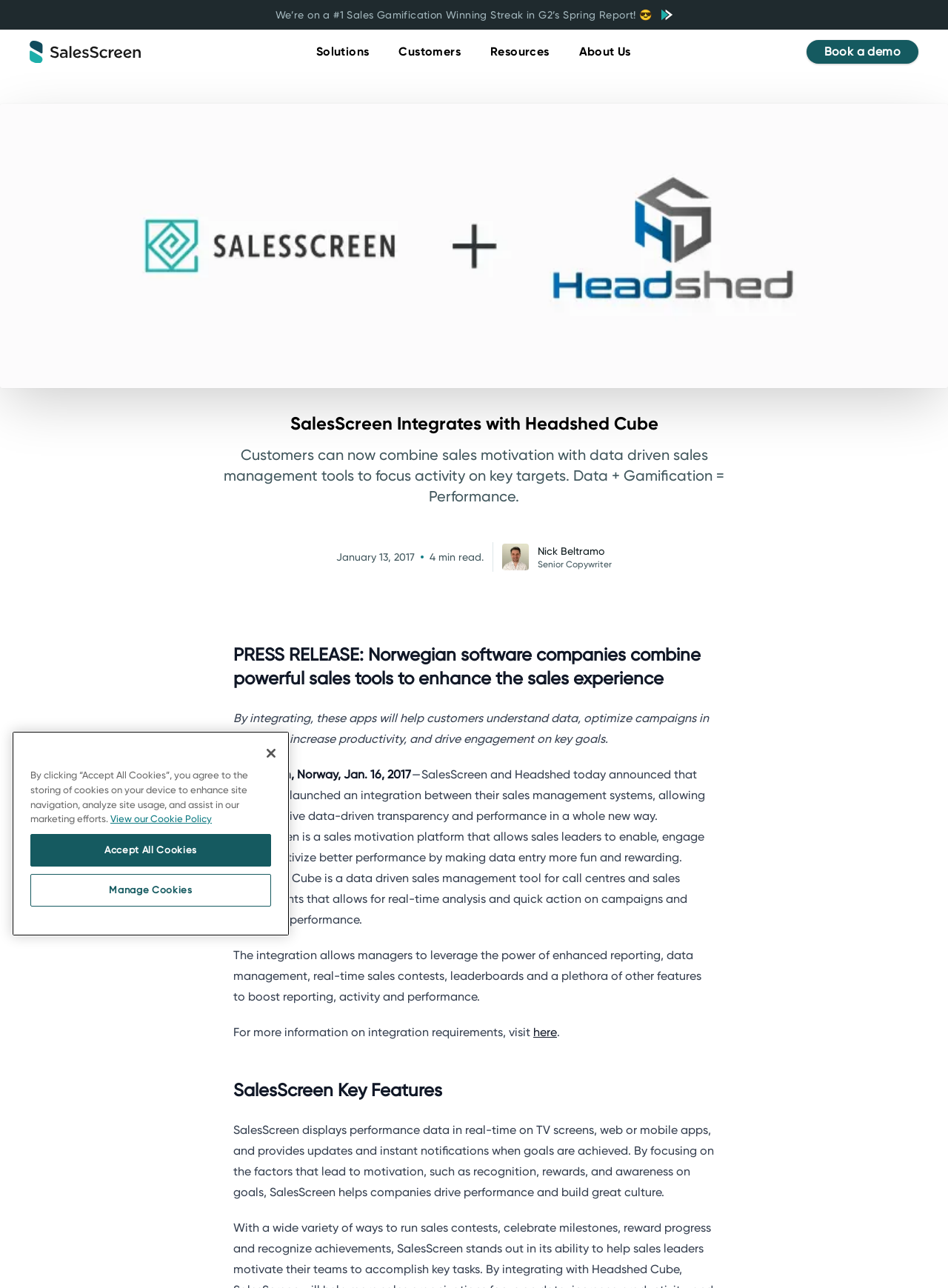Identify the bounding box of the UI element described as follows: "Nick Beltramo Senior Copywriter". Provide the coordinates as four float numbers in the range of 0 to 1 [left, top, right, bottom].

[0.53, 0.422, 0.645, 0.443]